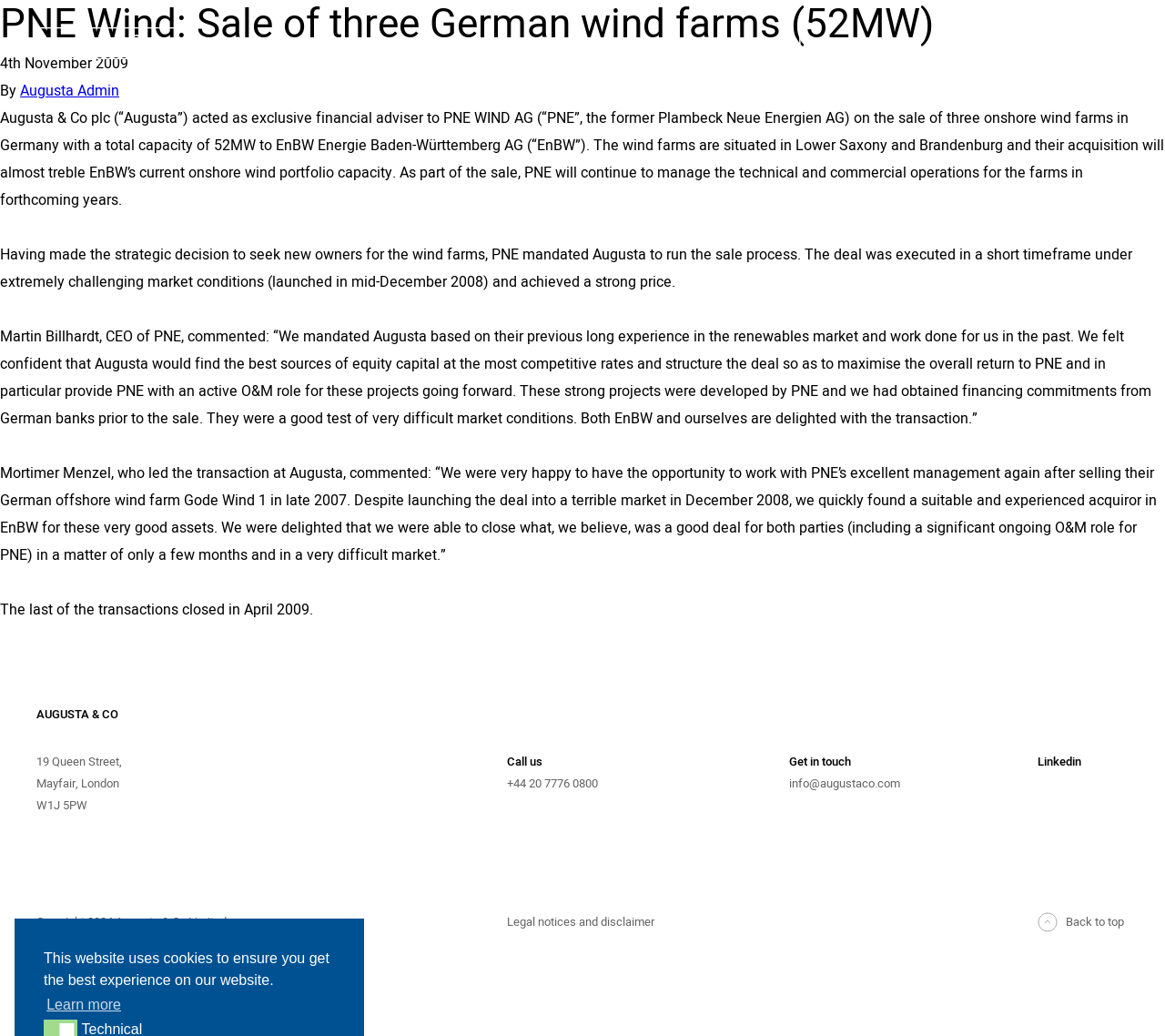Determine the bounding box coordinates of the area to click in order to meet this instruction: "Click on 'TRANSACTIONS'".

[0.435, 0.164, 0.509, 0.18]